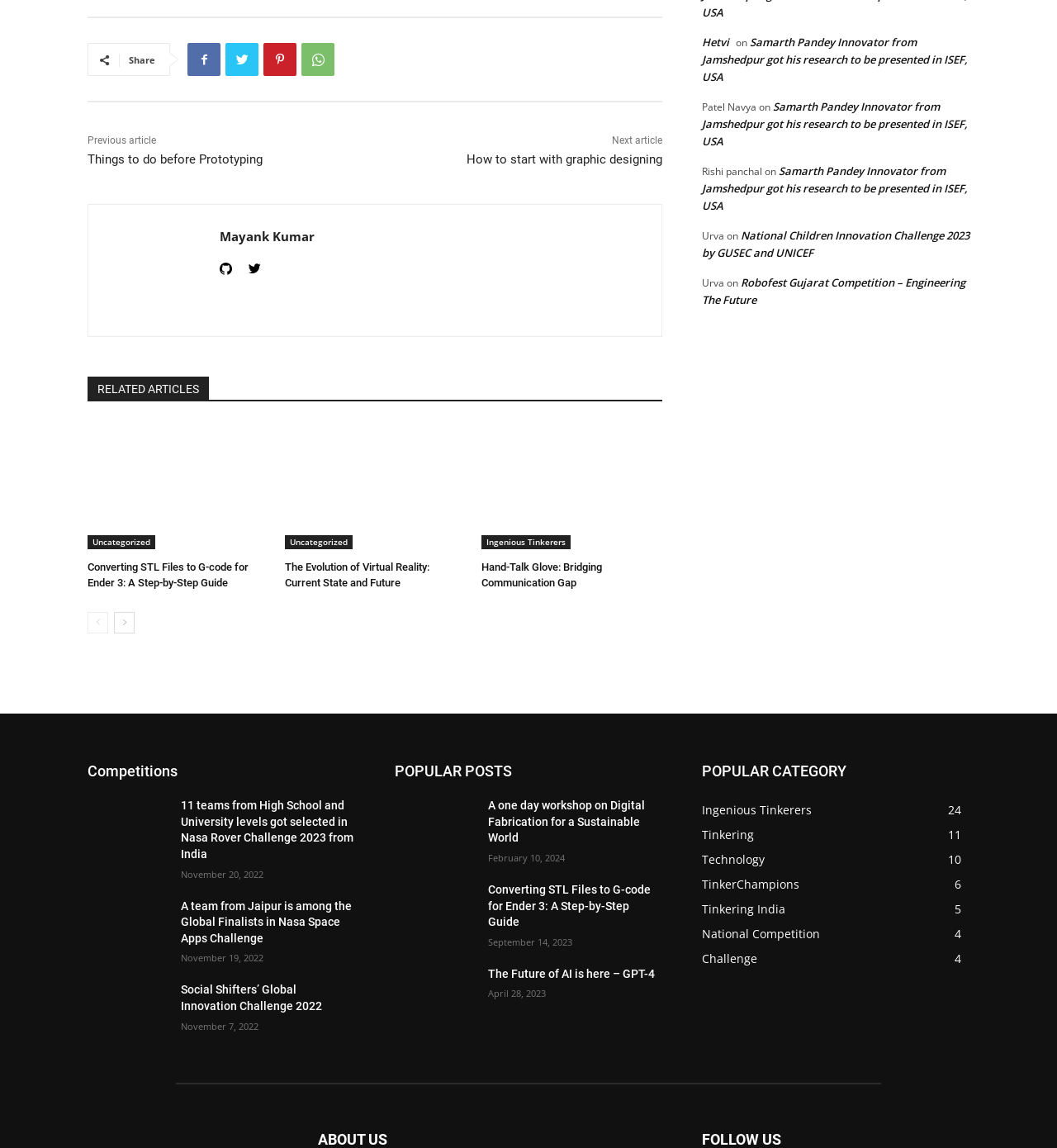Based on the element description title="Hand-Talk Glove: Bridging Communication Gap", identify the bounding box of the UI element in the given webpage screenshot. The coordinates should be in the format (top-left x, top-left y, bottom-right x, bottom-right y) and must be between 0 and 1.

[0.456, 0.368, 0.627, 0.478]